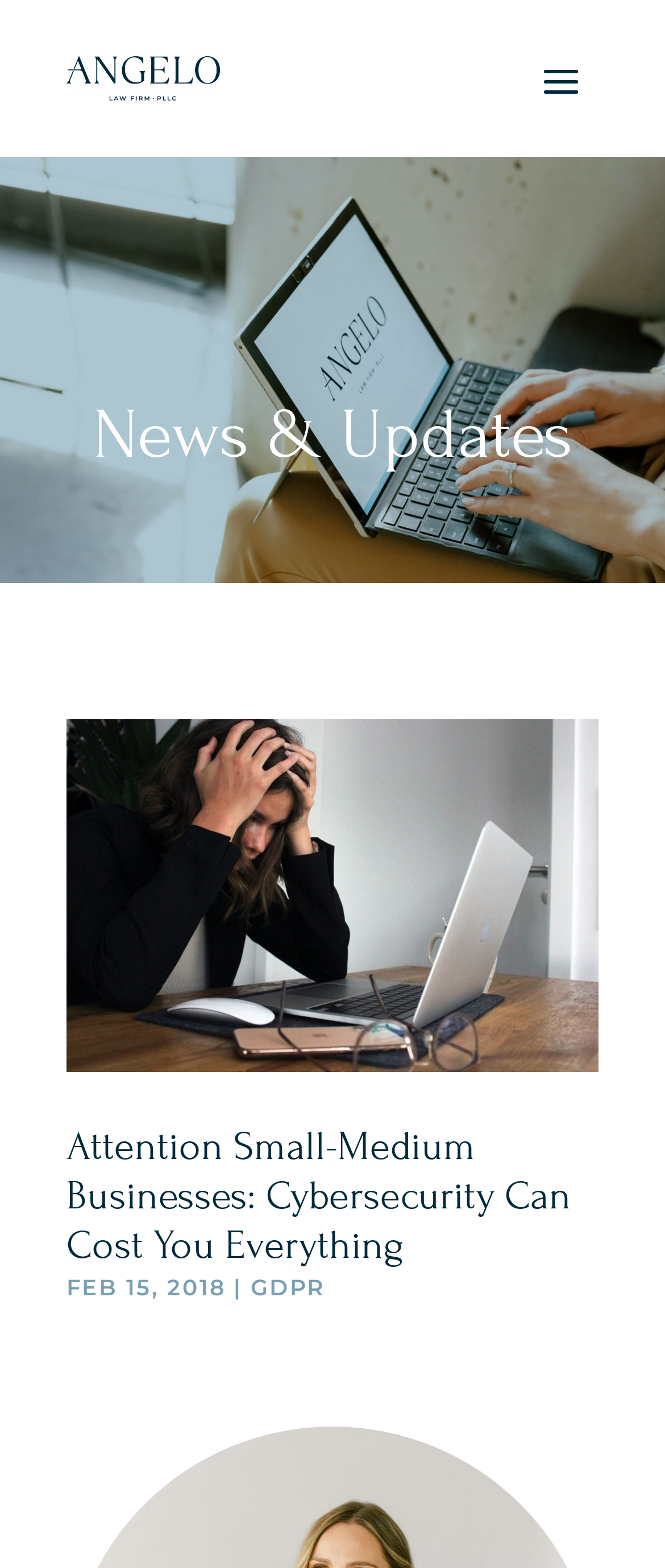Generate the main heading text from the webpage.

News & Updates